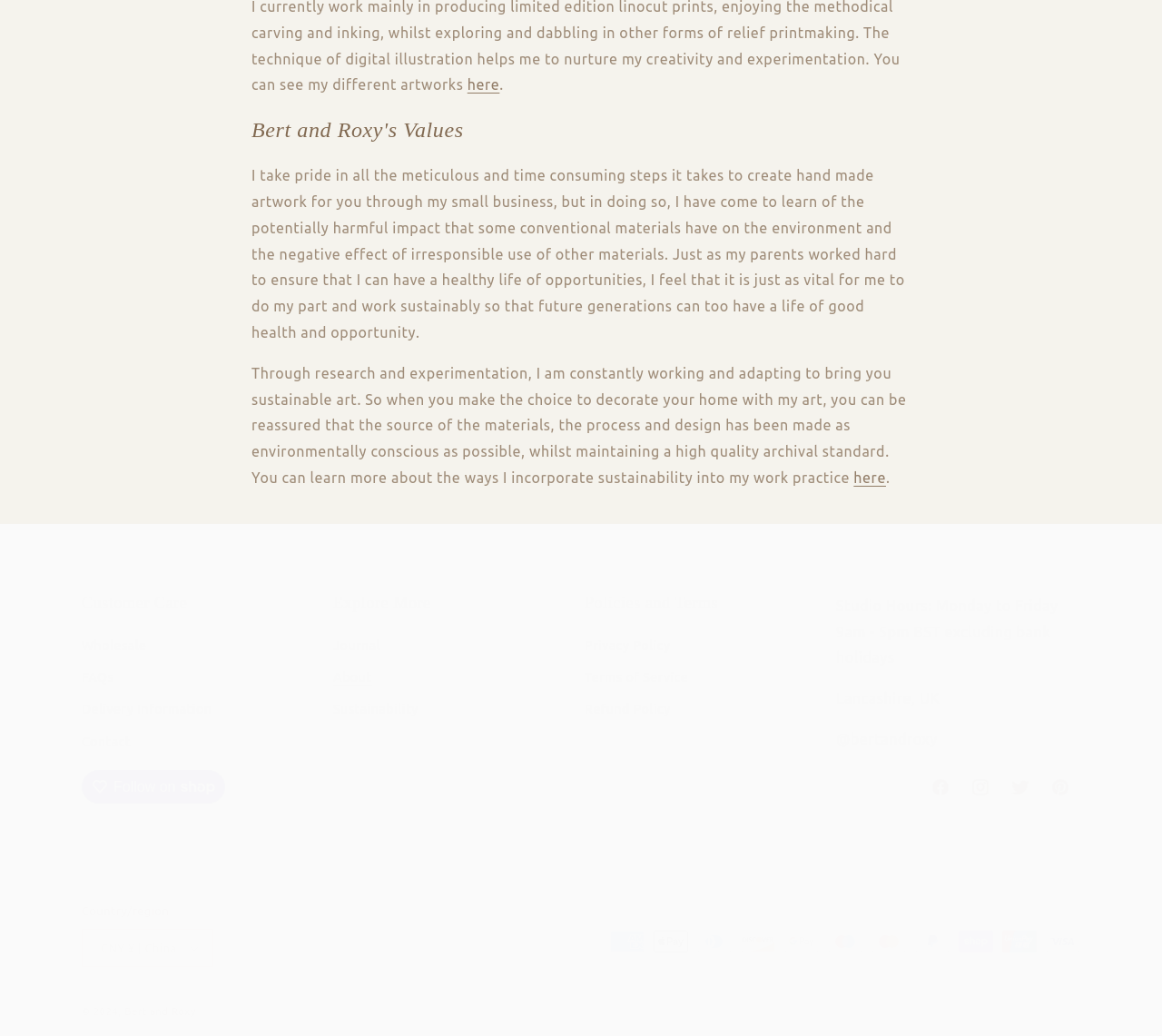From the element description Terms of Service, predict the bounding box coordinates of the UI element. The coordinates must be specified in the format (top-left x, top-left y, bottom-right x, bottom-right y) and should be within the 0 to 1 range.

[0.503, 0.639, 0.592, 0.67]